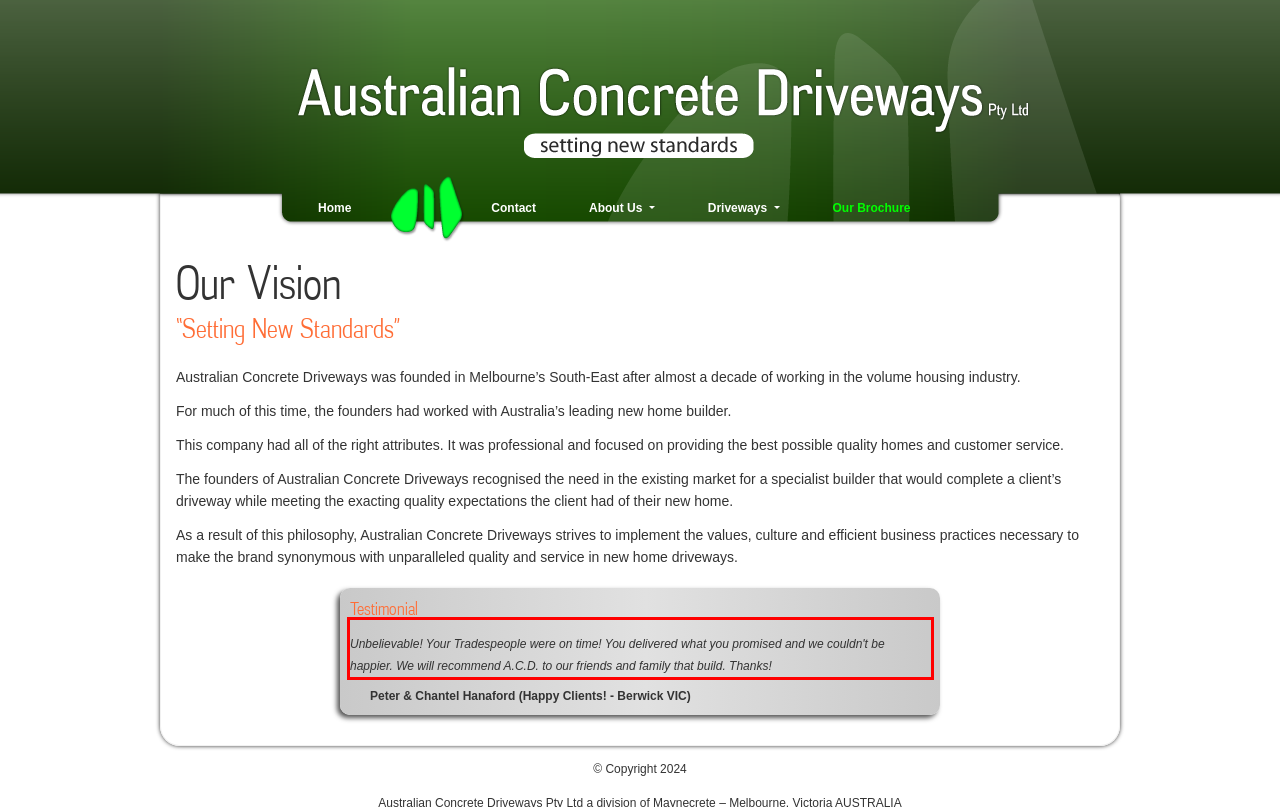Given the screenshot of the webpage, identify the red bounding box, and recognize the text content inside that red bounding box.

Unbelievable! Your Tradespeople were on time! You delivered what you promised and we couldn't be happier. We will recommend A.C.D. to our friends and family that build. Thanks!